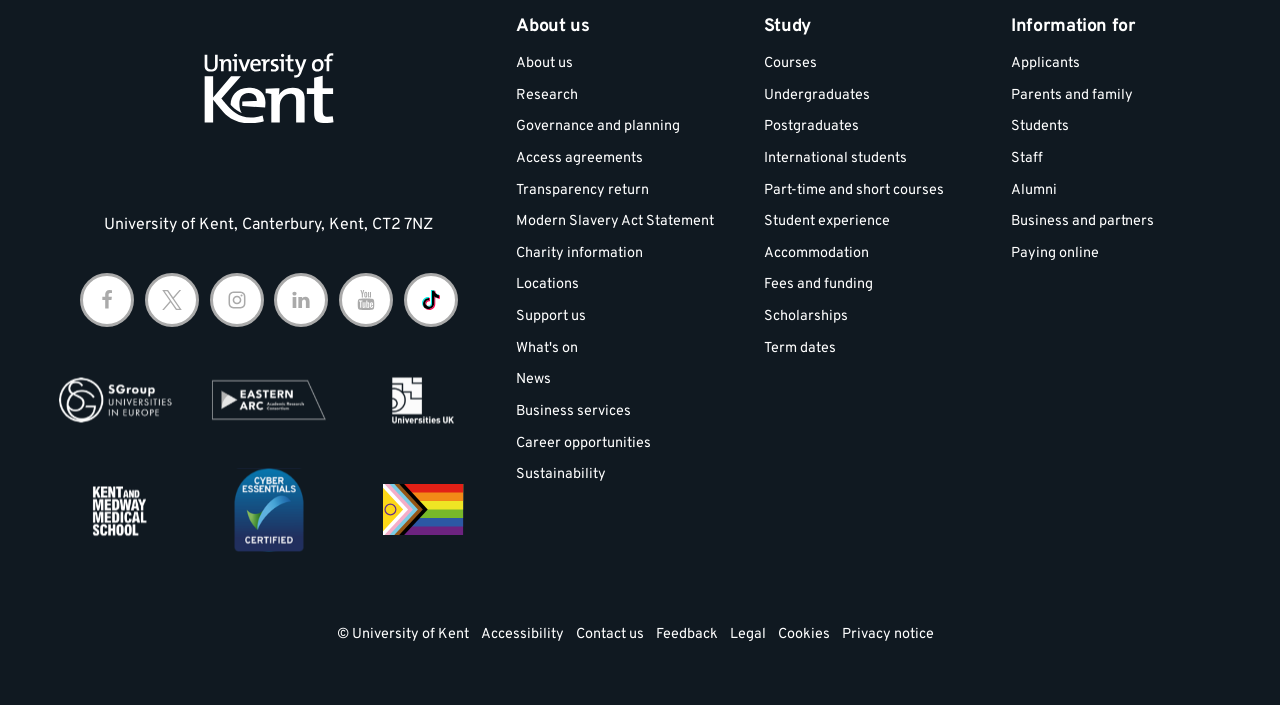Please specify the coordinates of the bounding box for the element that should be clicked to carry out this instruction: "Click on the University of Kent logo and link to homepage". The coordinates must be four float numbers between 0 and 1, formatted as [left, top, right, bottom].

[0.028, 0.075, 0.392, 0.175]